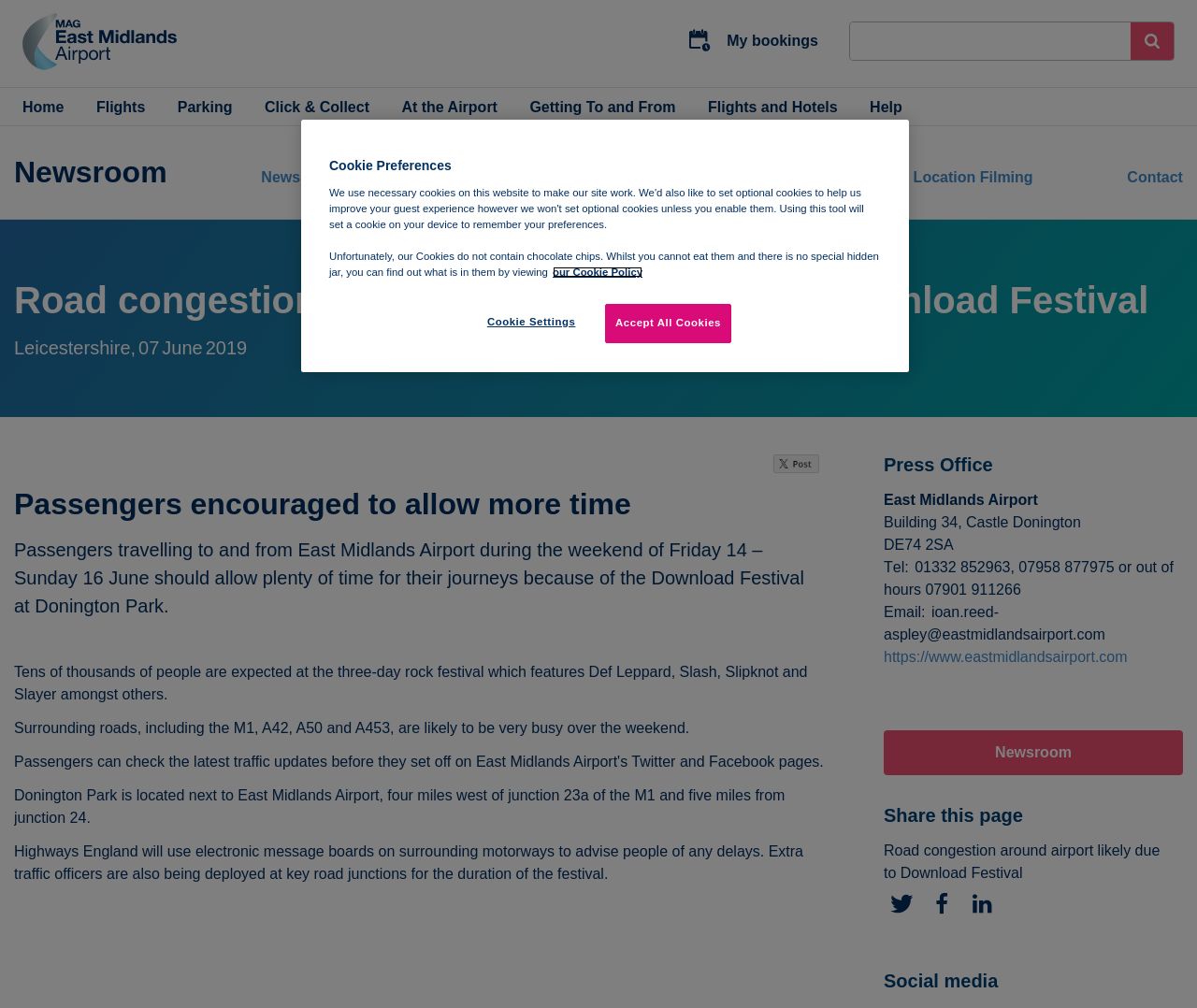Please identify the bounding box coordinates of the element's region that should be clicked to execute the following instruction: "Log in or sign up". The bounding box coordinates must be four float numbers between 0 and 1, i.e., [left, top, right, bottom].

None